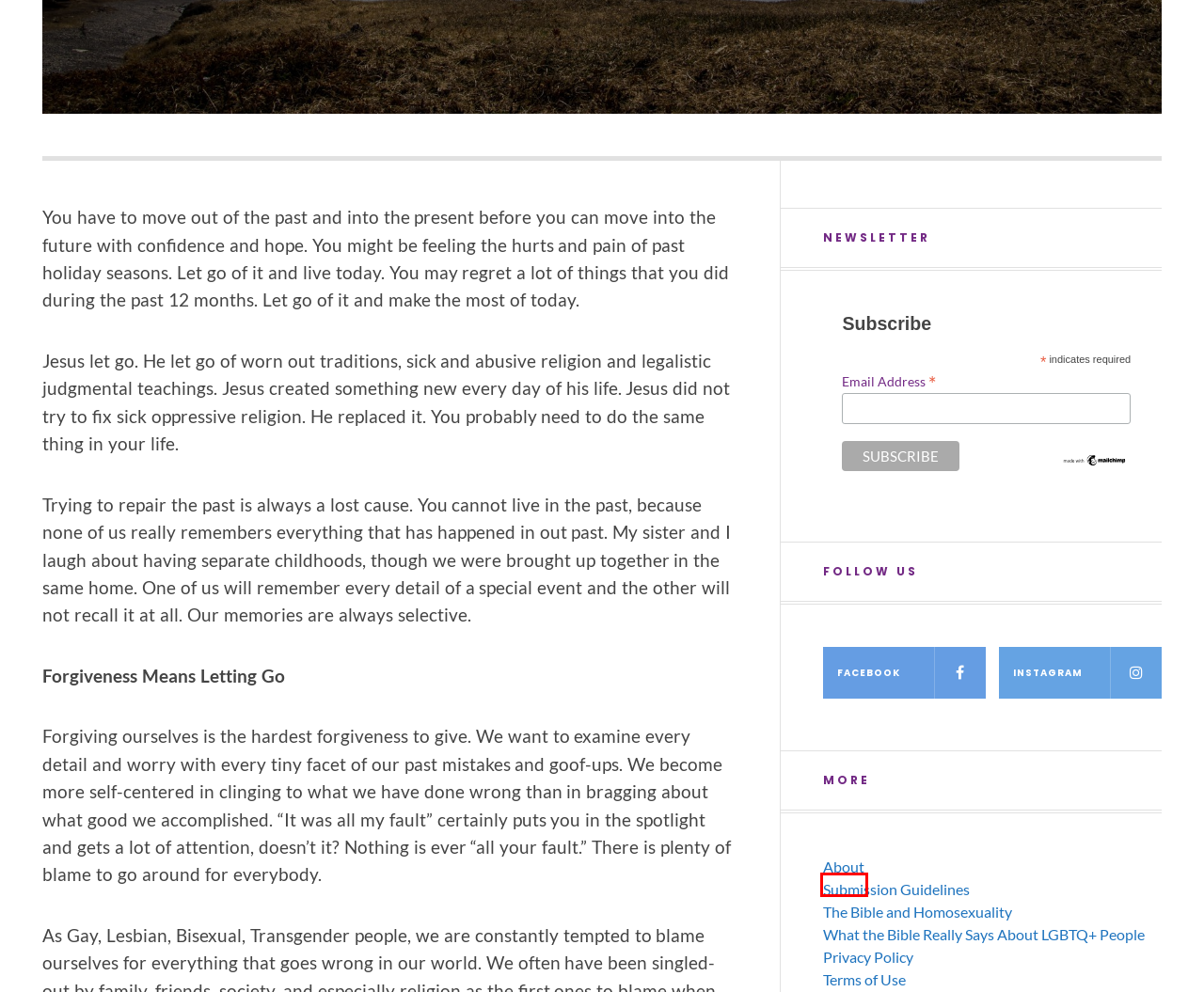Take a look at the provided webpage screenshot featuring a red bounding box around an element. Select the most appropriate webpage description for the page that loads after clicking on the element inside the red bounding box. Here are the candidates:
A. Clobber Passages: The Bible And Homosexuality
B. Blog Tool, Publishing Platform, and CMS – WordPress.org
C. About Whosoever
D. What Does The Bible Say About Homosexuality & Transgender Identity? | Gentle Spirit Christian Church
E. Join Us: Be A Whosoever
F. Privacy Policy
G. Youth | Whosoever
H. Best Email Marketing Platform to Grow Your Business | Mailchimp

C